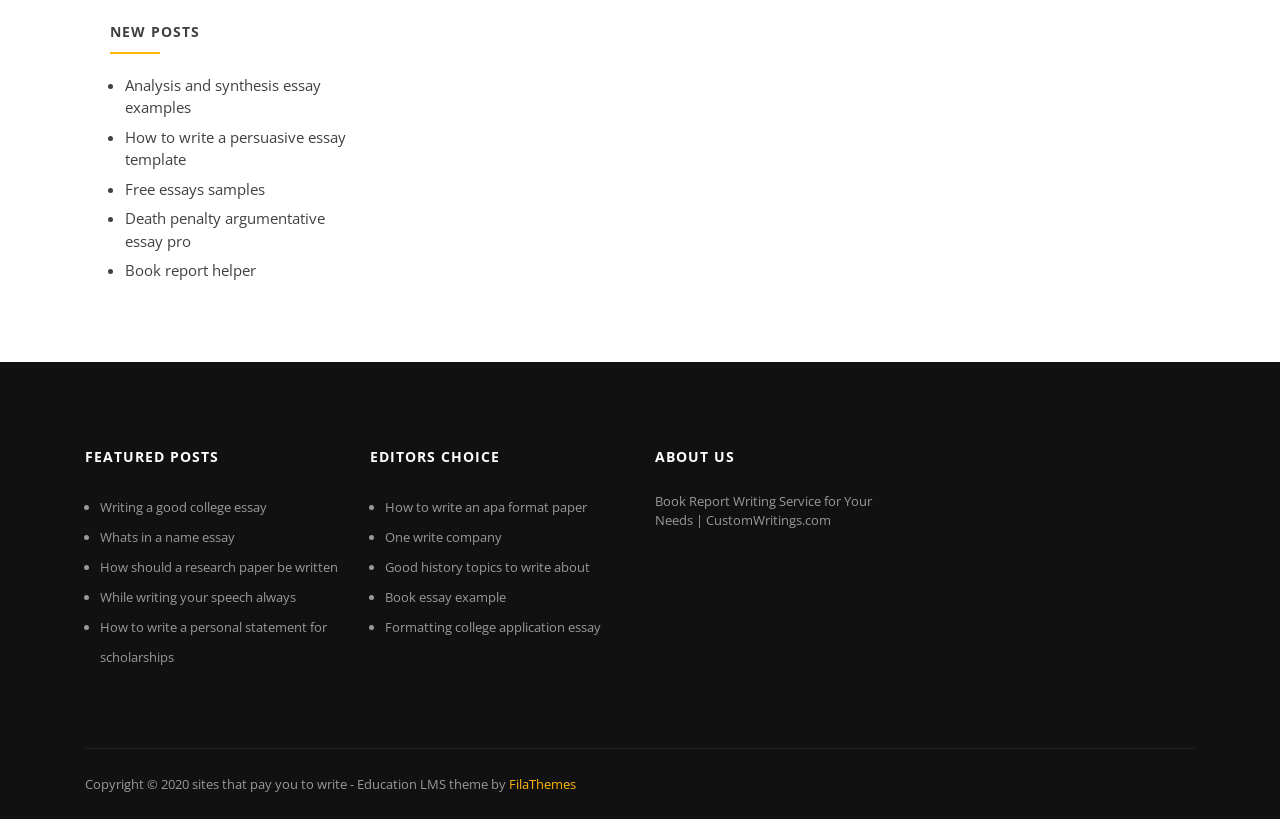Find the bounding box coordinates for the HTML element described in this sentence: "One write company". Provide the coordinates as four float numbers between 0 and 1, in the format [left, top, right, bottom].

[0.301, 0.645, 0.392, 0.667]